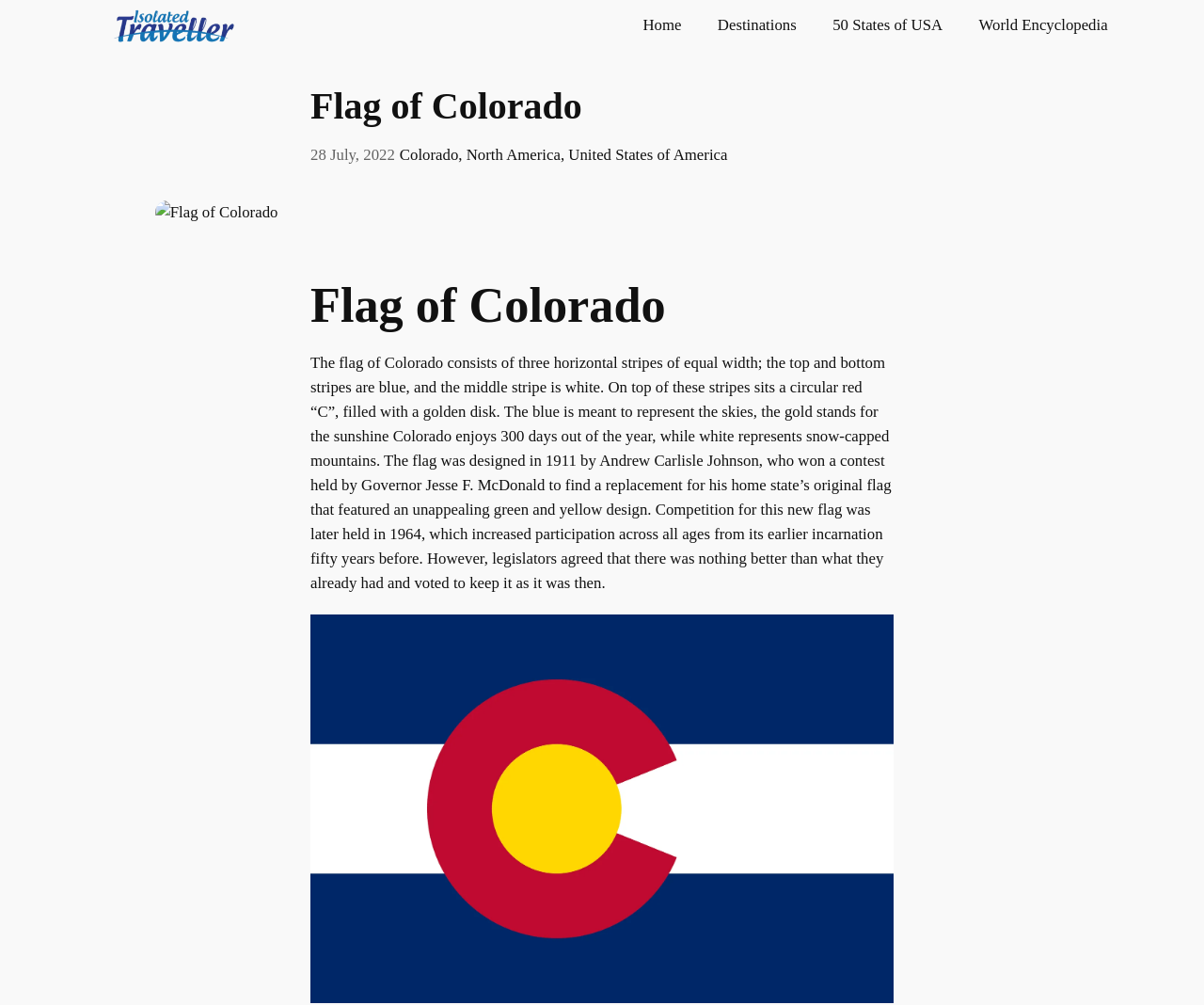Determine the bounding box coordinates for the area that needs to be clicked to fulfill this task: "View the 'Flag of Colorado' image". The coordinates must be given as four float numbers between 0 and 1, i.e., [left, top, right, bottom].

[0.129, 0.2, 0.231, 0.224]